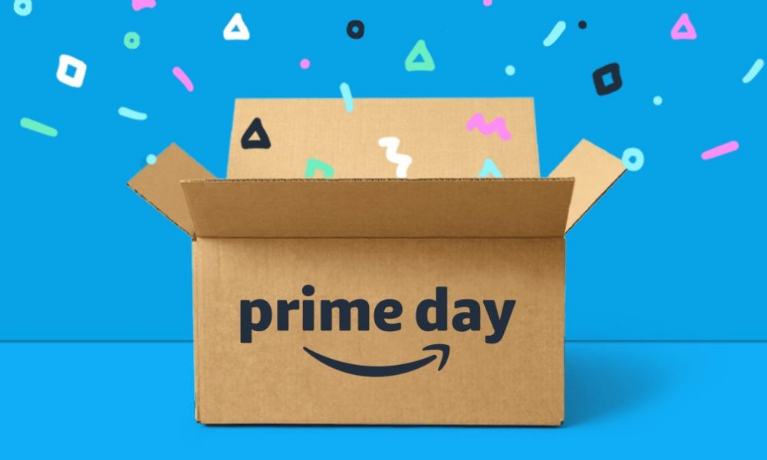Craft a detailed explanation of the image.

The image features a playful, vibrant representation of an open cardboard box, prominently displaying the phrase "prime day" in bold letters, accented with the iconic Amazon logo. Set against a bright blue background, the design is enlivened by colorful, abstract shapes scattered around, creating a festive atmosphere. This visual perfectly encapsulates the excitement and anticipation surrounding Amazon Prime Day, an event marked by significant deals and discounts, which is highlighted in the associated text discussing the savings and shopping frenzy expected during this annual sale event from July 12 to July 13, 2022.